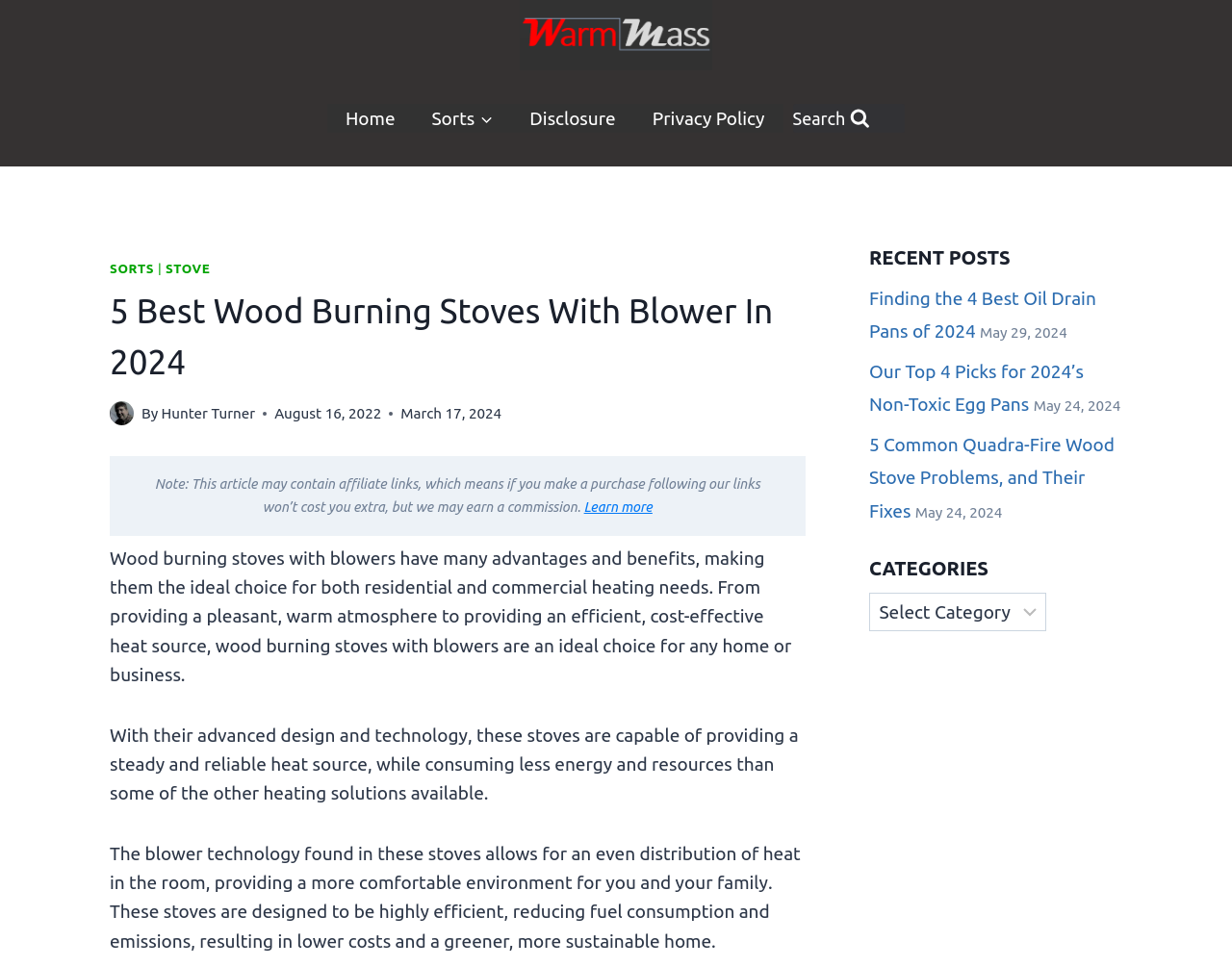Select the bounding box coordinates of the element I need to click to carry out the following instruction: "Select a category".

[0.705, 0.613, 0.849, 0.653]